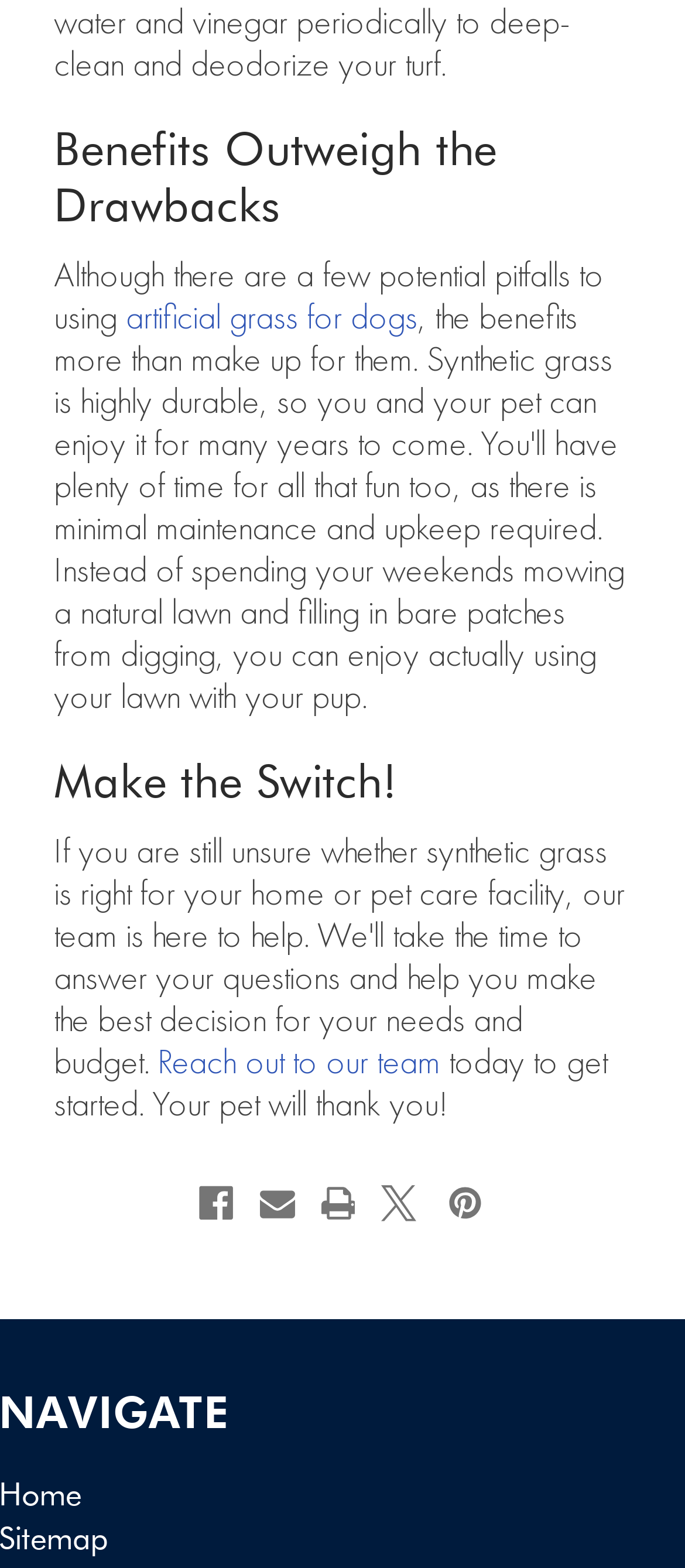Locate the bounding box coordinates of the UI element described by: "artificial grass for dogs". Provide the coordinates as four float numbers between 0 and 1, formatted as [left, top, right, bottom].

[0.184, 0.192, 0.61, 0.215]